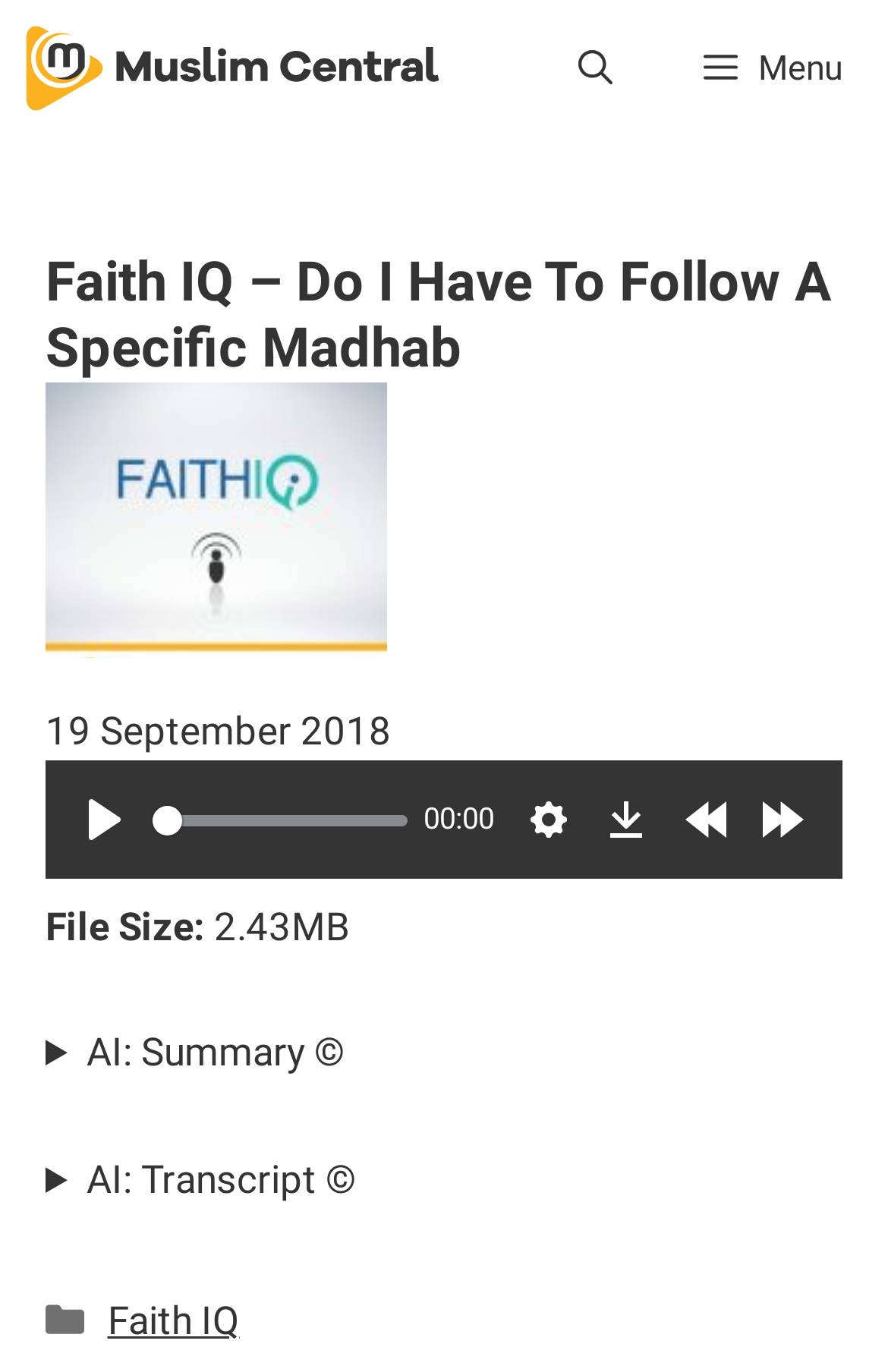What is the current time of the audio?
Give a one-word or short-phrase answer derived from the screenshot.

00:00